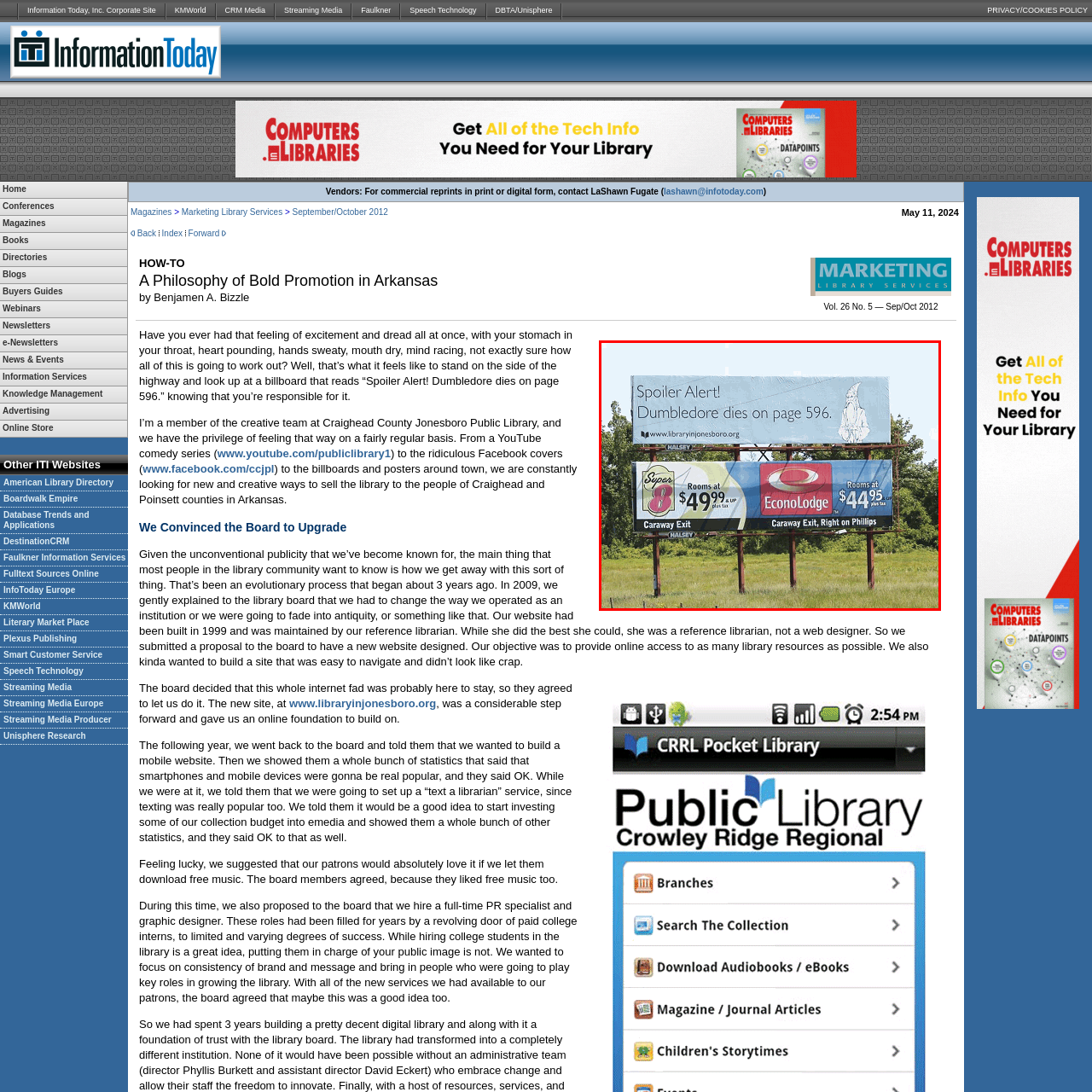Write a thorough description of the contents of the image marked by the red outline.

The image depicts a roadside billboard advertisement divided into two sections. The upper segment contains a playful warning reading, "Spoiler Alert! Dumbledore dies on page 596," accompanied by a whimsical illustration of a wizard. Below it, the lower section features advertisements for two budget hotels: Super 8 and EconoLodge. The Super 8 advertisement highlights room rates starting at $49.99 plus tax, while the EconoLodge offers rooms at $44.95 plus tax. Both sections are set against a backdrop of greenery, hinting at the location’s convenient setting near the Caraway Exit. The billboard creatively combines a humorous literary reference with practical travel information, making it eye-catching for passersby.